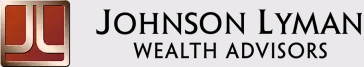Respond to the question below with a single word or phrase:
What is the font size of 'WEALTH ADVISORS' compared to 'JOHNSON LYMAN'?

Smaller